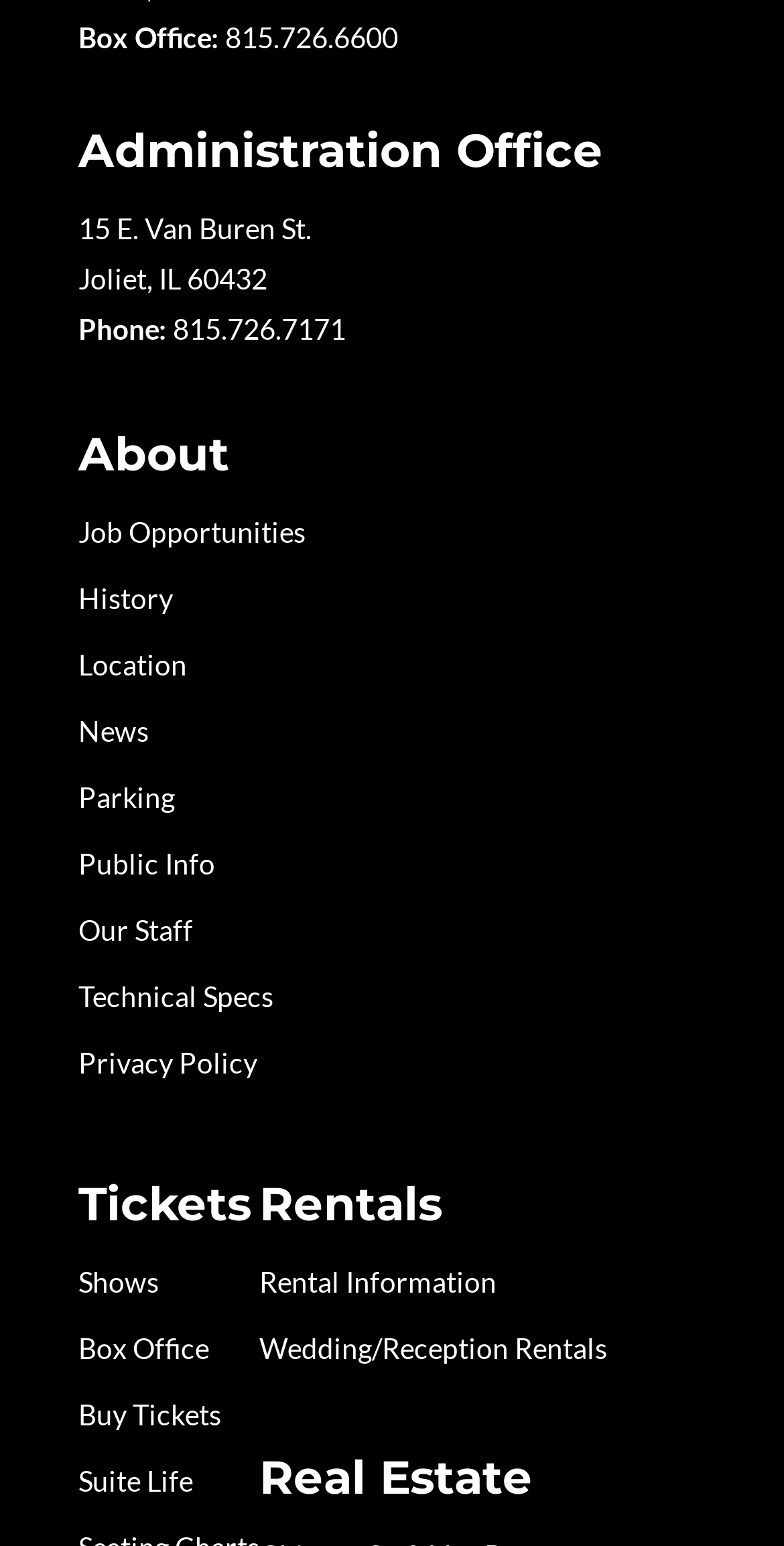Determine the bounding box coordinates of the clickable element necessary to fulfill the instruction: "Get rental information". Provide the coordinates as four float numbers within the 0 to 1 range, i.e., [left, top, right, bottom].

[0.331, 0.818, 0.633, 0.84]